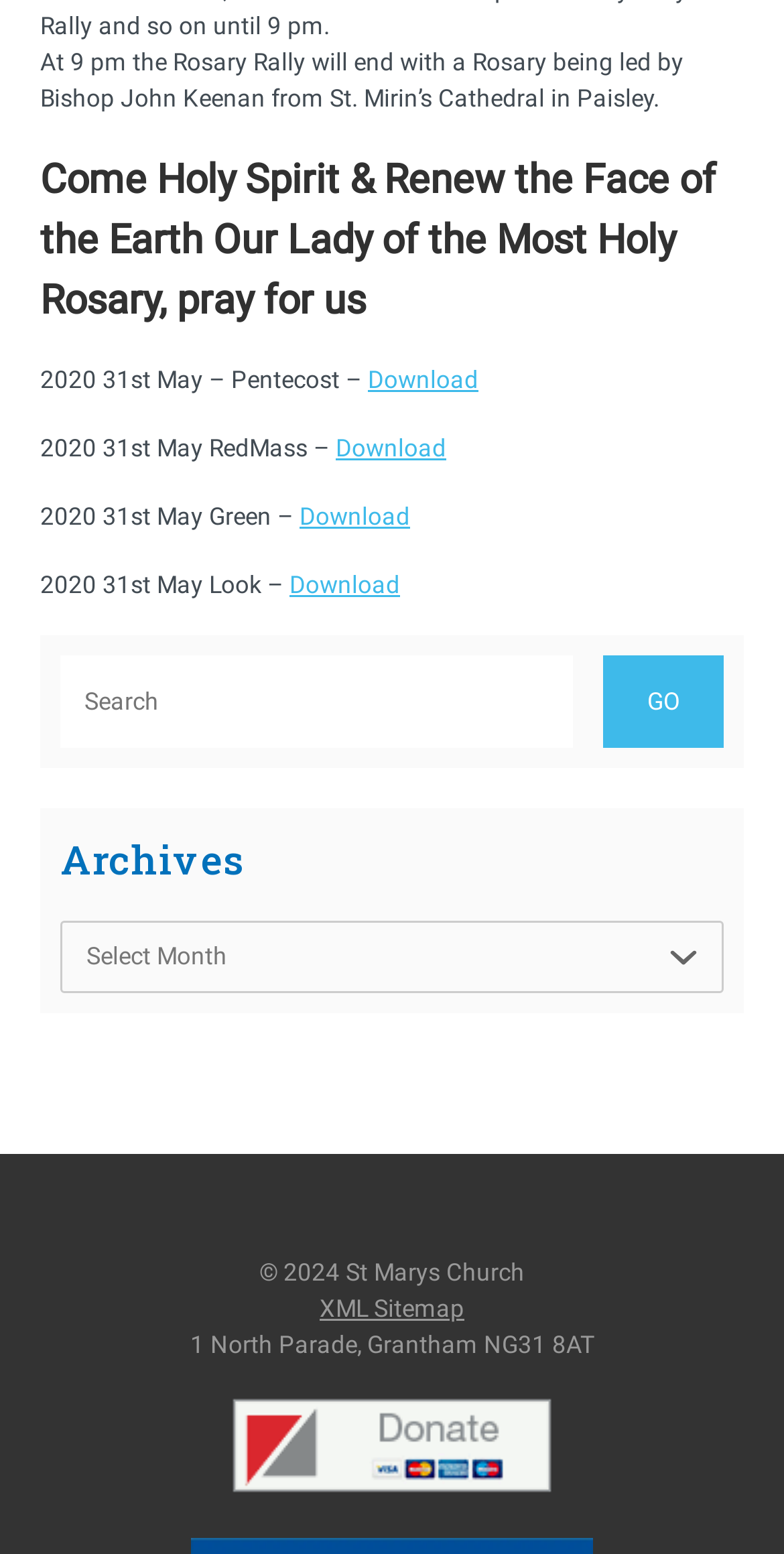What is the date of the Rosary Rally?
Please provide a single word or phrase based on the screenshot.

31st May 2020